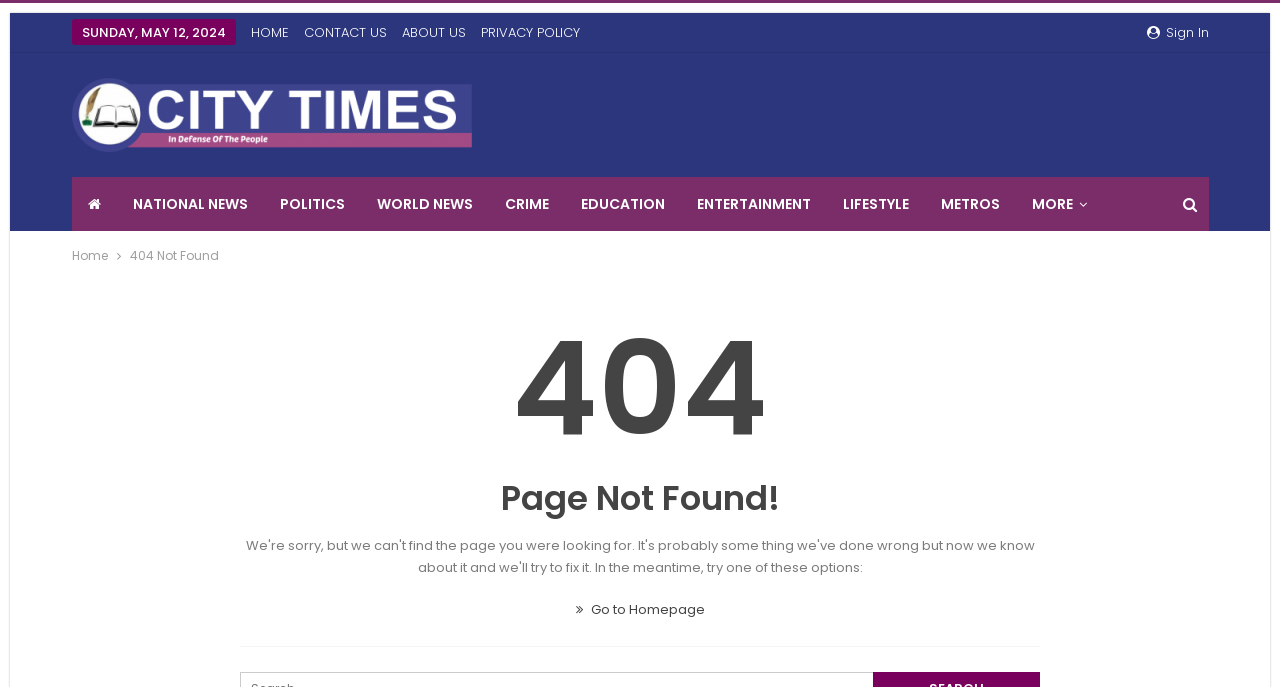Determine the bounding box coordinates of the section to be clicked to follow the instruction: "Go to contact us page". The coordinates should be given as four float numbers between 0 and 1, formatted as [left, top, right, bottom].

[0.237, 0.033, 0.302, 0.061]